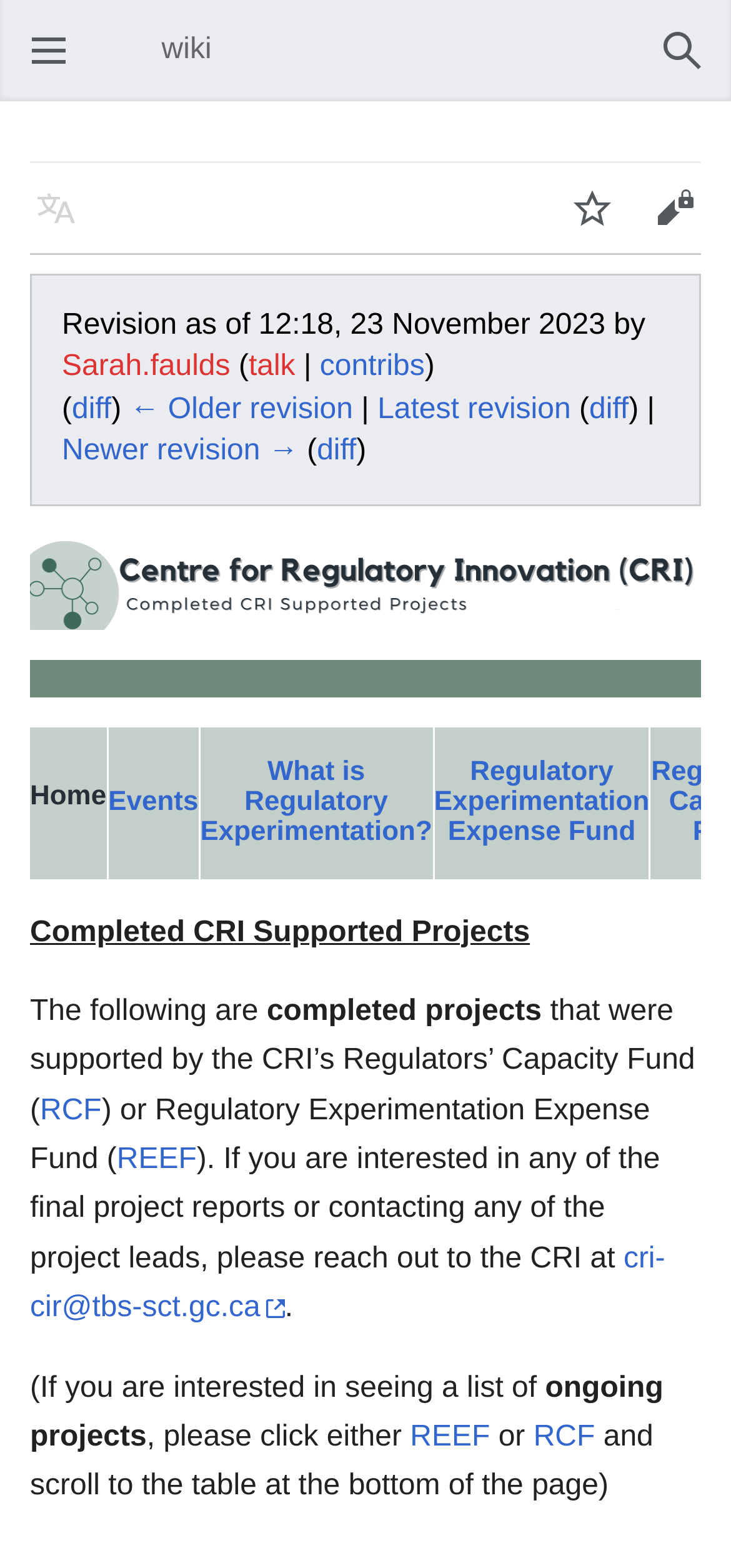Please specify the bounding box coordinates of the element that should be clicked to execute the given instruction: 'View project 'Home''. Ensure the coordinates are four float numbers between 0 and 1, expressed as [left, top, right, bottom].

[0.041, 0.499, 0.145, 0.518]